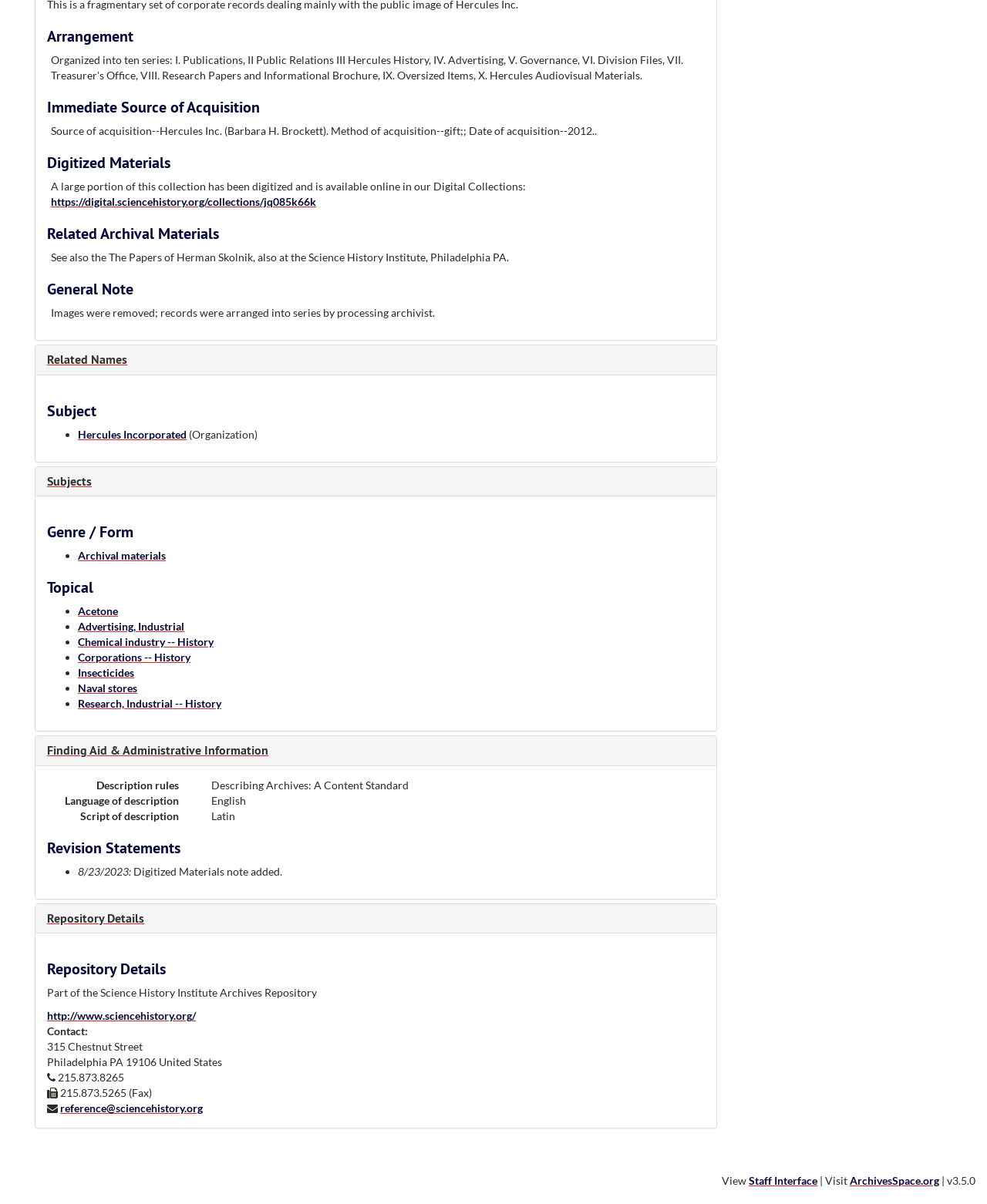Please answer the following question using a single word or phrase: 
What is the source of acquisition?

Hercules Inc.